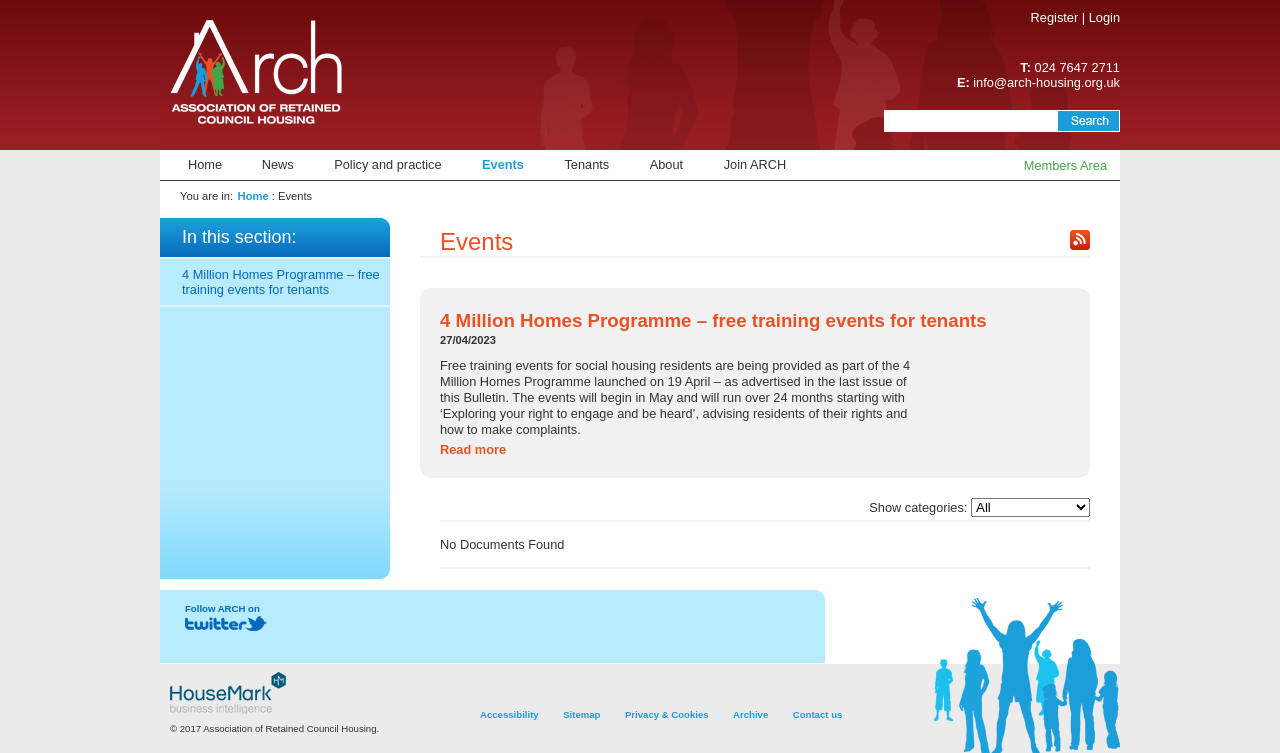Analyze the image and provide a detailed answer to the question: What is the phone number to contact ARCH?

I found the phone number by looking at the top section of the webpage, where the contact information is displayed. The phone number is listed as 'T: 024 7647 2711'.